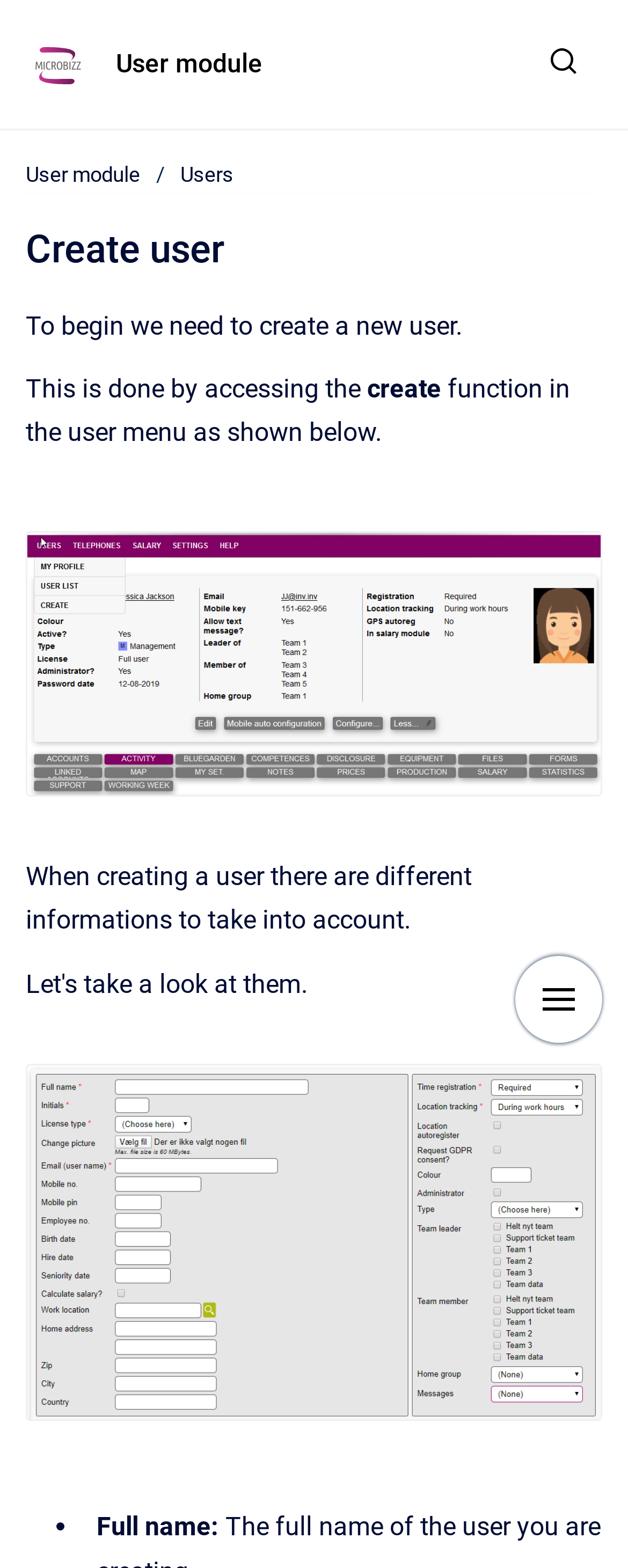What is the purpose of this webpage?
Using the image, respond with a single word or phrase.

Create a new user